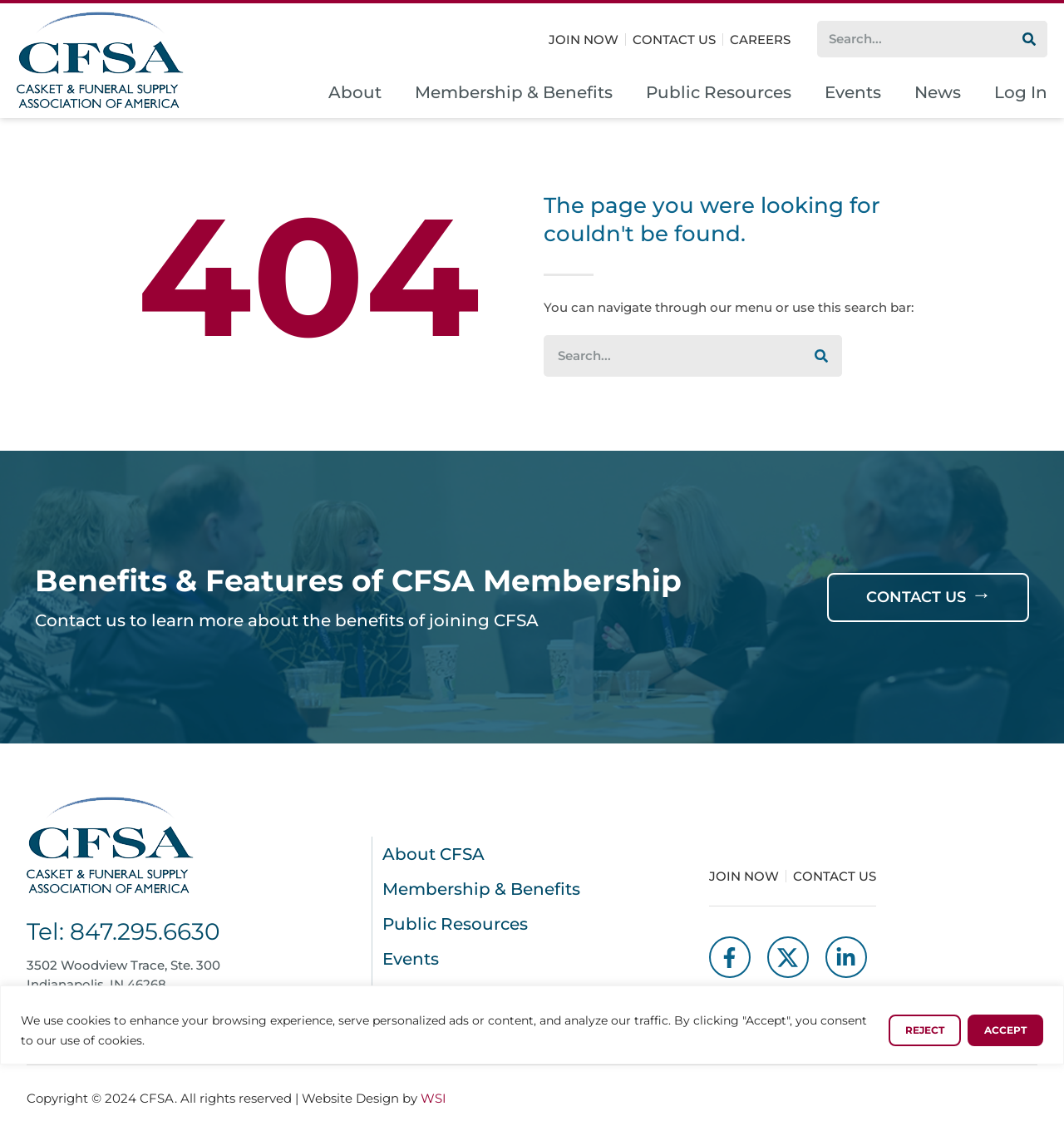Provide a short answer using a single word or phrase for the following question: 
What are the social media platforms linked on the page?

Facebook, Twitter, LinkedIn